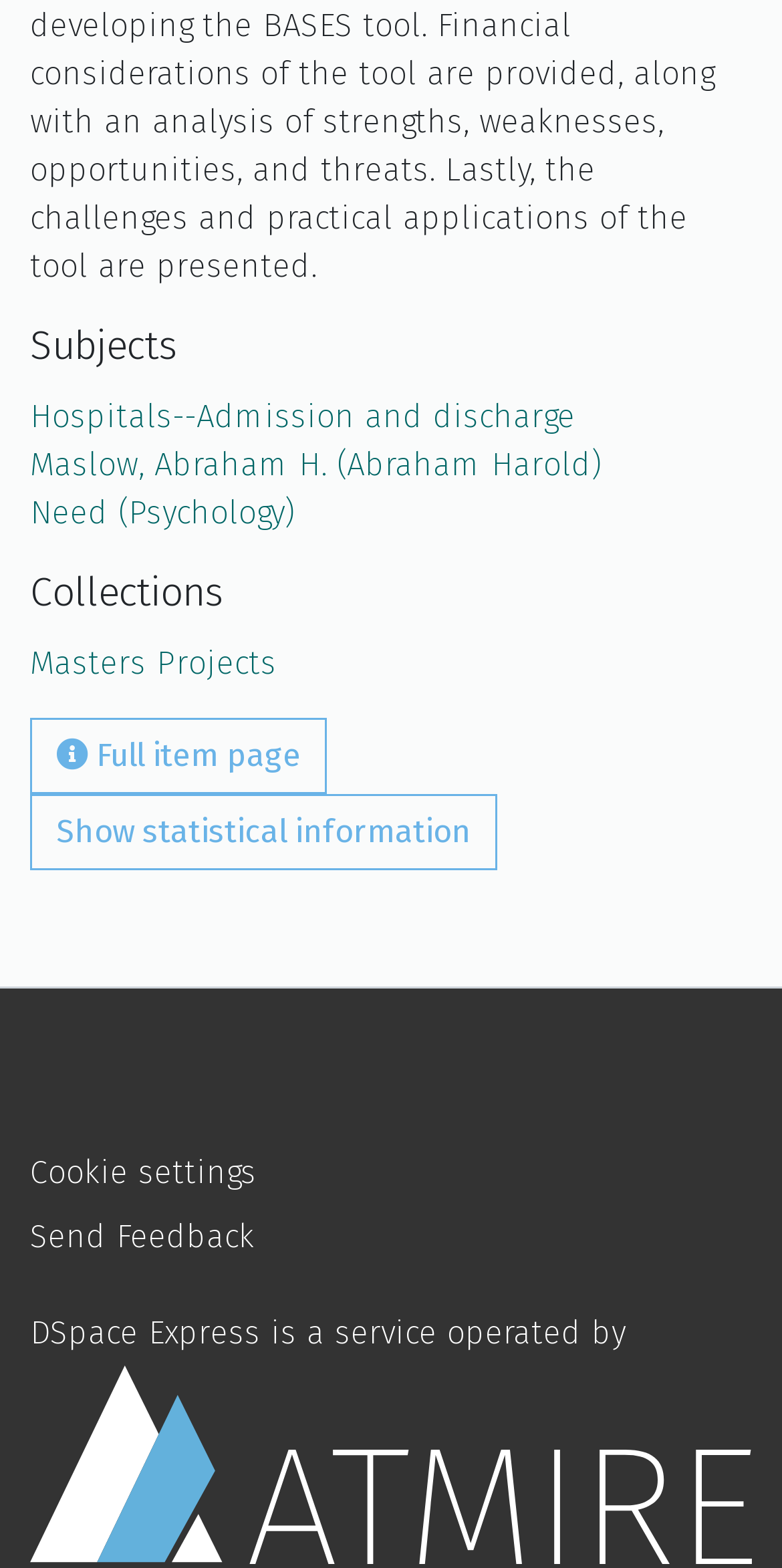Please identify the bounding box coordinates of the clickable element to fulfill the following instruction: "Go to Hospitals--Admission and discharge". The coordinates should be four float numbers between 0 and 1, i.e., [left, top, right, bottom].

[0.038, 0.253, 0.736, 0.278]